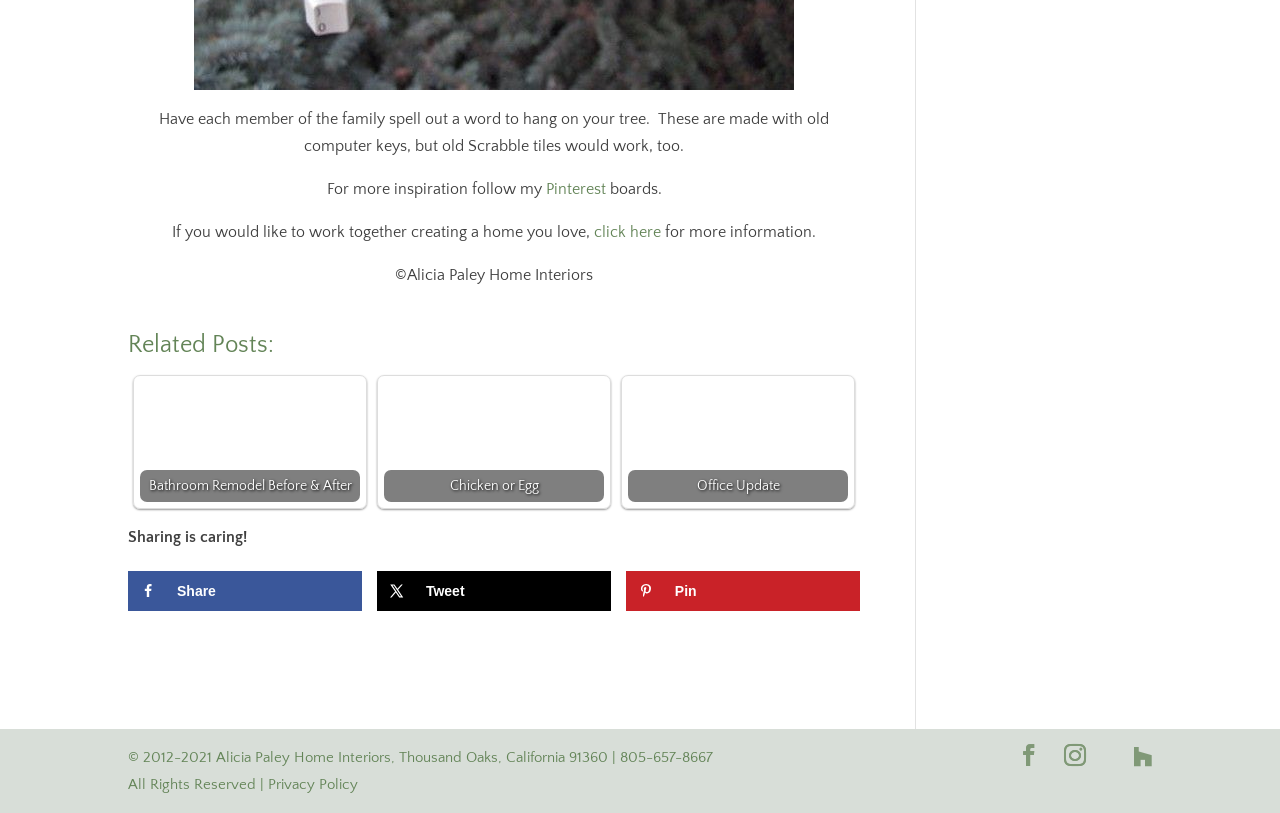What is the copyright information of the website?
Please answer the question with a detailed response using the information from the screenshot.

The copyright information is displayed at the bottom of the webpage, indicating that the website and its content are owned by Alicia Paley Home Interiors and are copyrighted from 2012 to 2021.